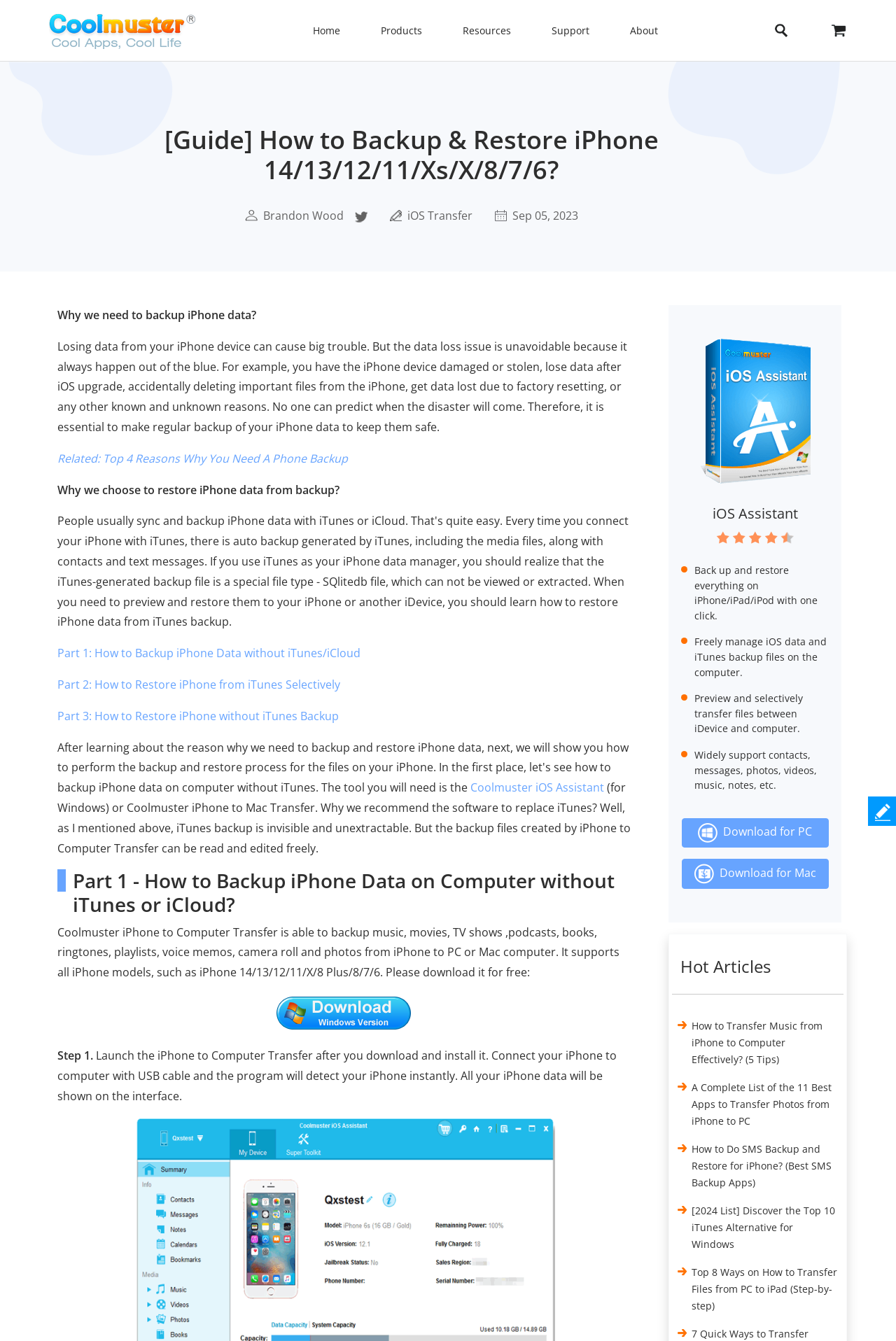Please identify the bounding box coordinates of the element that needs to be clicked to perform the following instruction: "Click on 'Download for PC'".

[0.761, 0.61, 0.925, 0.632]